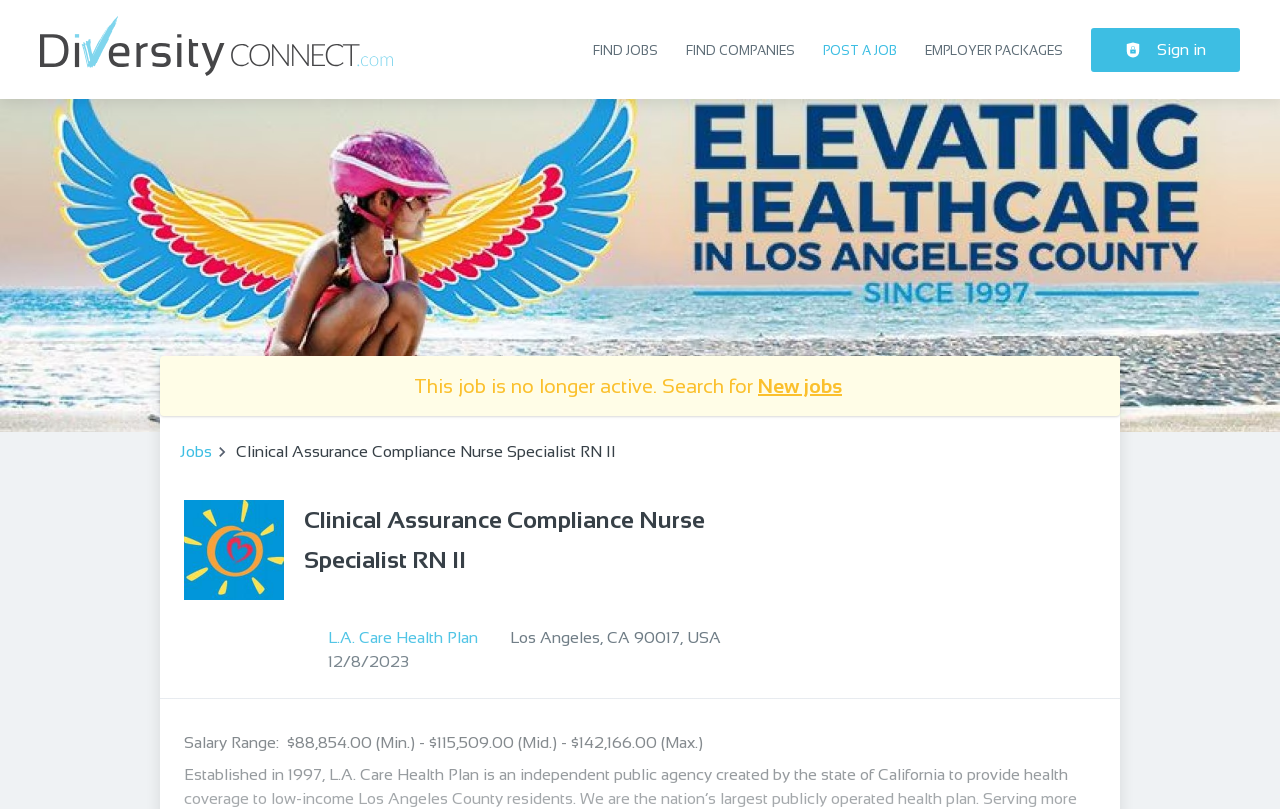Determine the main headline of the webpage and provide its text.

Clinical Assurance Compliance Nurse Specialist RN II